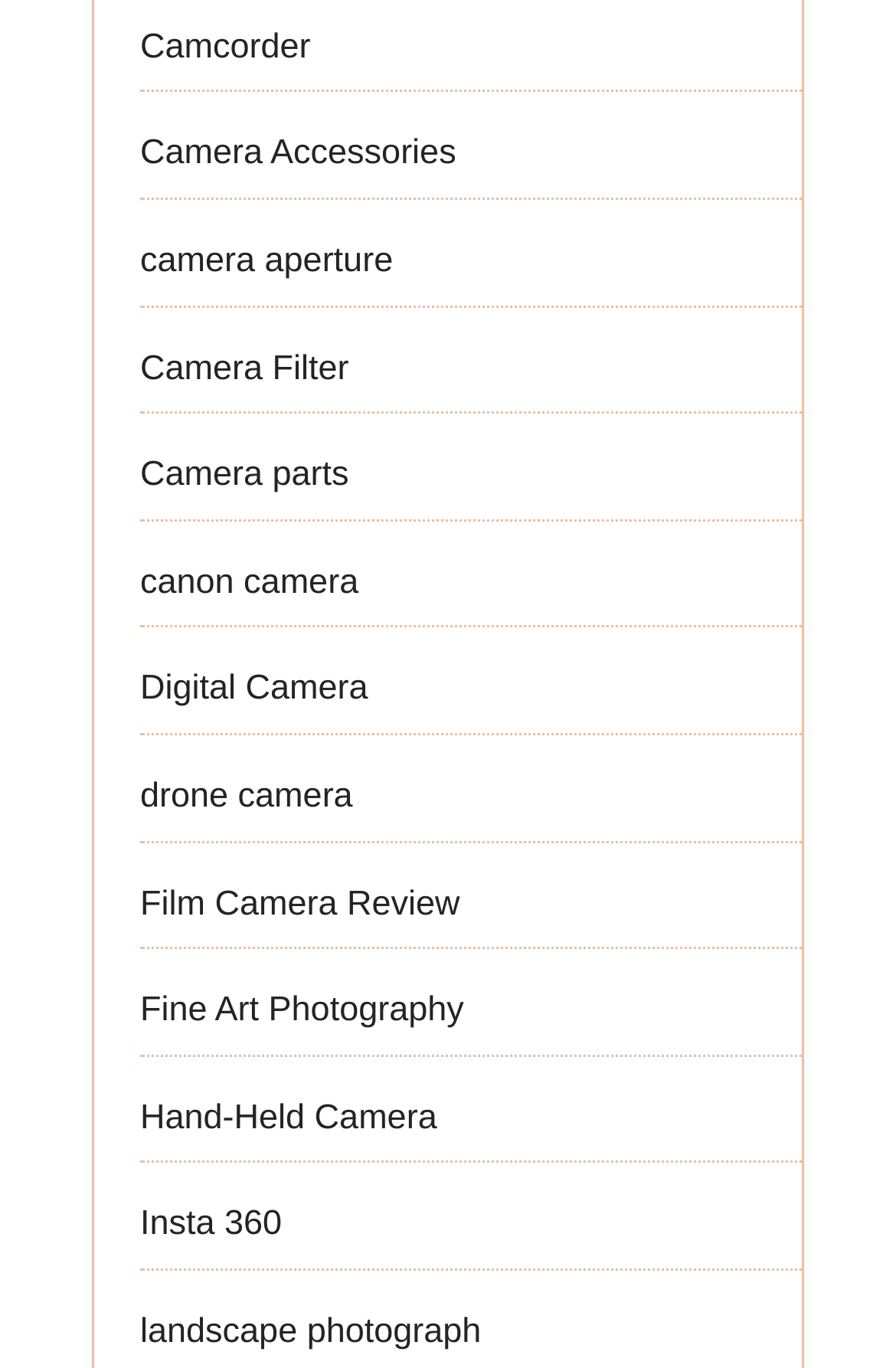Please find the bounding box coordinates of the element's region to be clicked to carry out this instruction: "Click on Camcorder".

[0.156, 0.02, 0.347, 0.048]